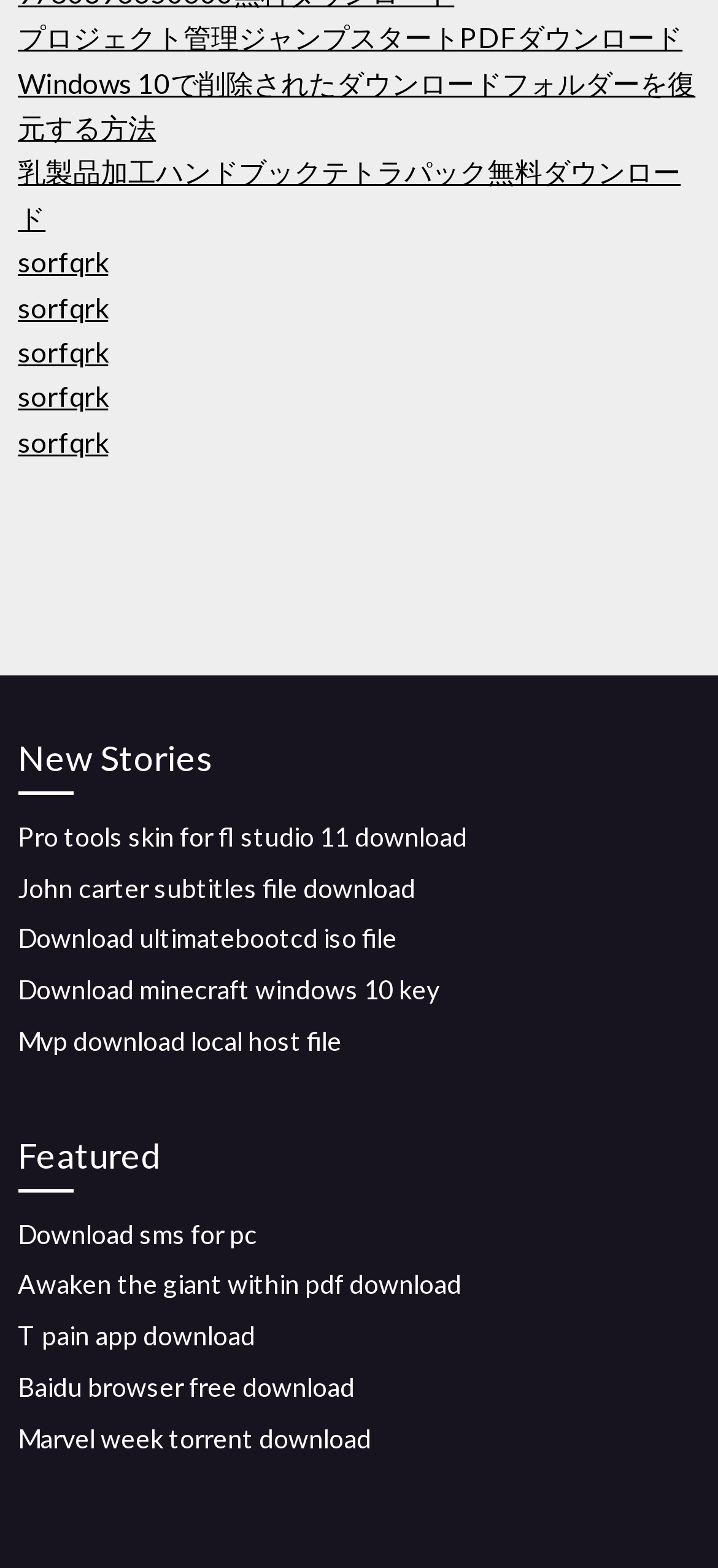What type of content is available for download on this website?
Based on the visual details in the image, please answer the question thoroughly.

The website contains links with titles such as 'Pro tools skin for fl studio 11 download', 'Awaken the giant within pdf download', and 'Baidu browser free download'. These titles suggest that the website offers a variety of content for download, including software, ebooks, and possibly other types of digital content.